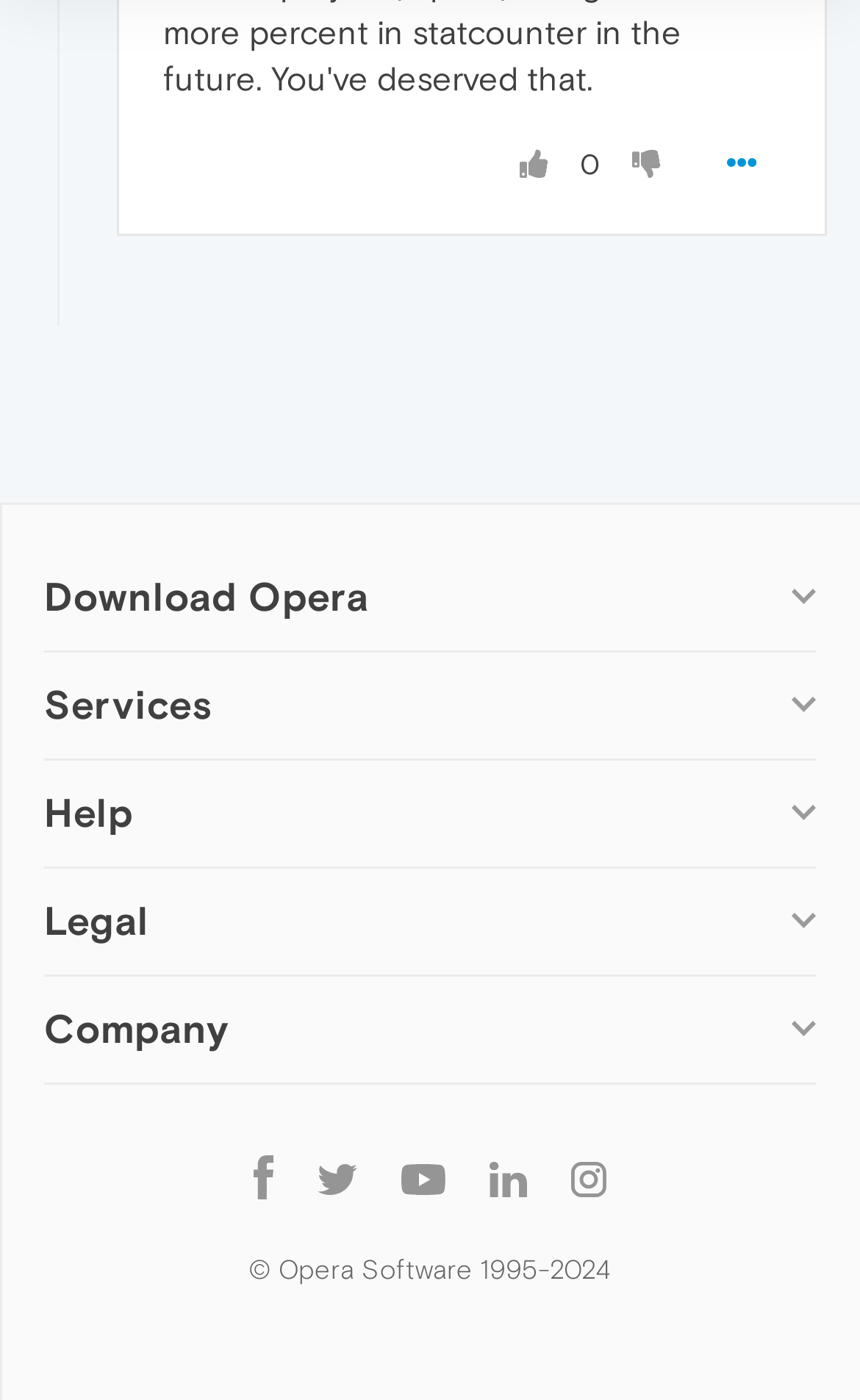Please identify the bounding box coordinates of the clickable area that will fulfill the following instruction: "Follow Opera on Facebook". The coordinates should be in the format of four float numbers between 0 and 1, i.e., [left, top, right, bottom].

[0.269, 0.822, 0.344, 0.861]